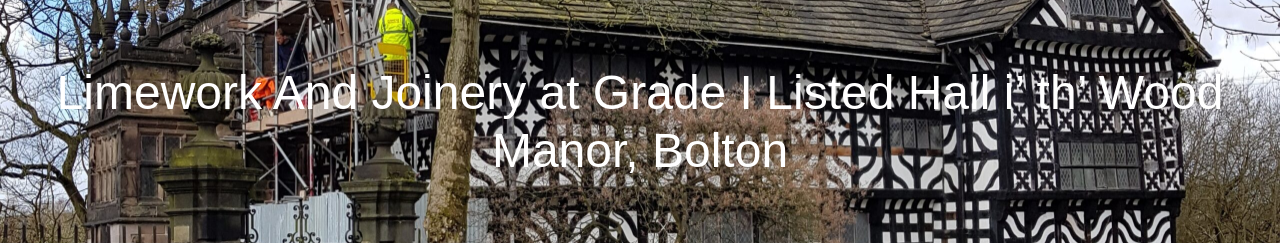What is the name of the client involved in the project?
Refer to the image and provide a concise answer in one word or phrase.

Robinsons Preservation Ltd